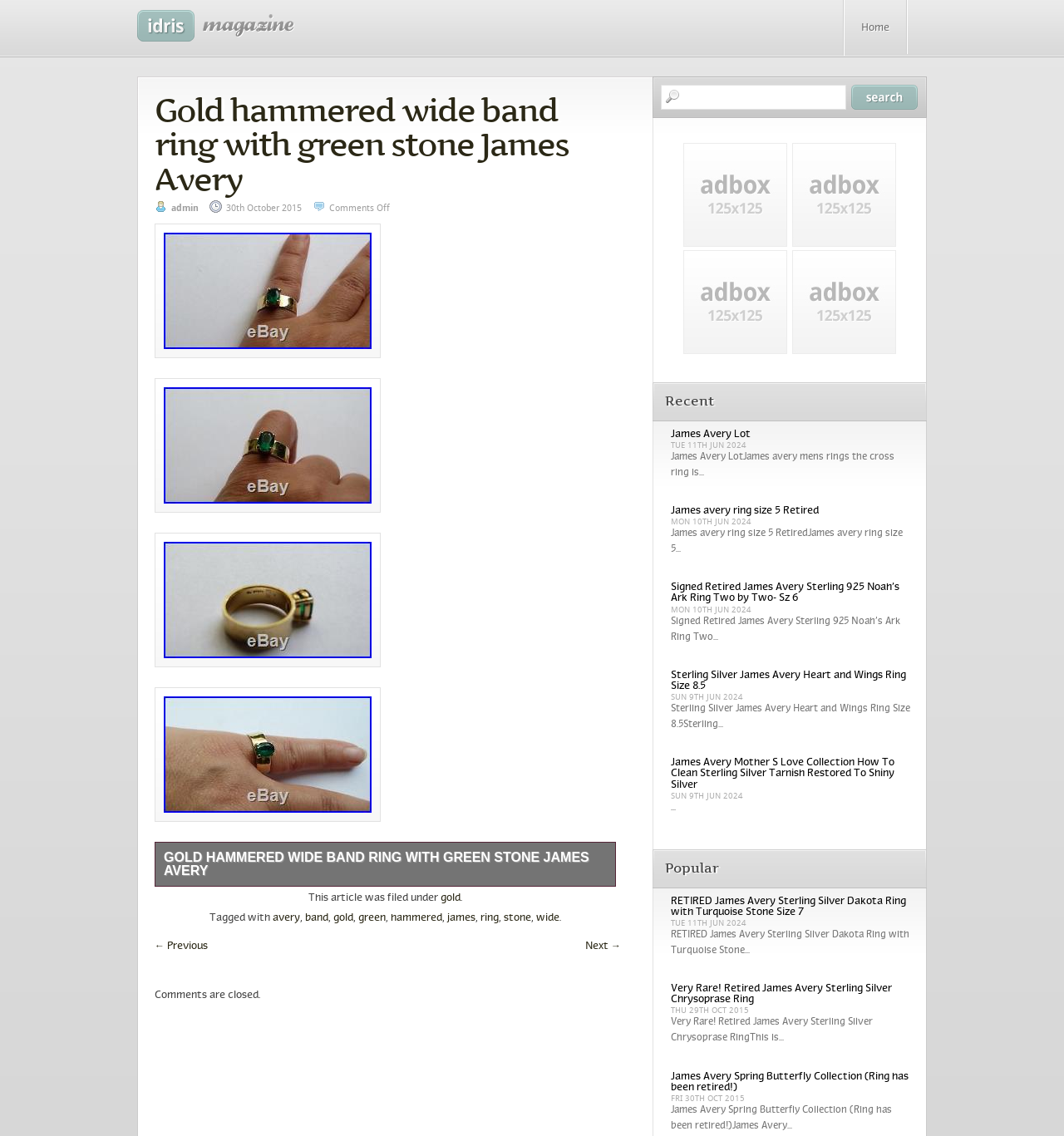Find the bounding box coordinates for the area that should be clicked to accomplish the instruction: "Go to the next page".

[0.55, 0.829, 0.584, 0.838]